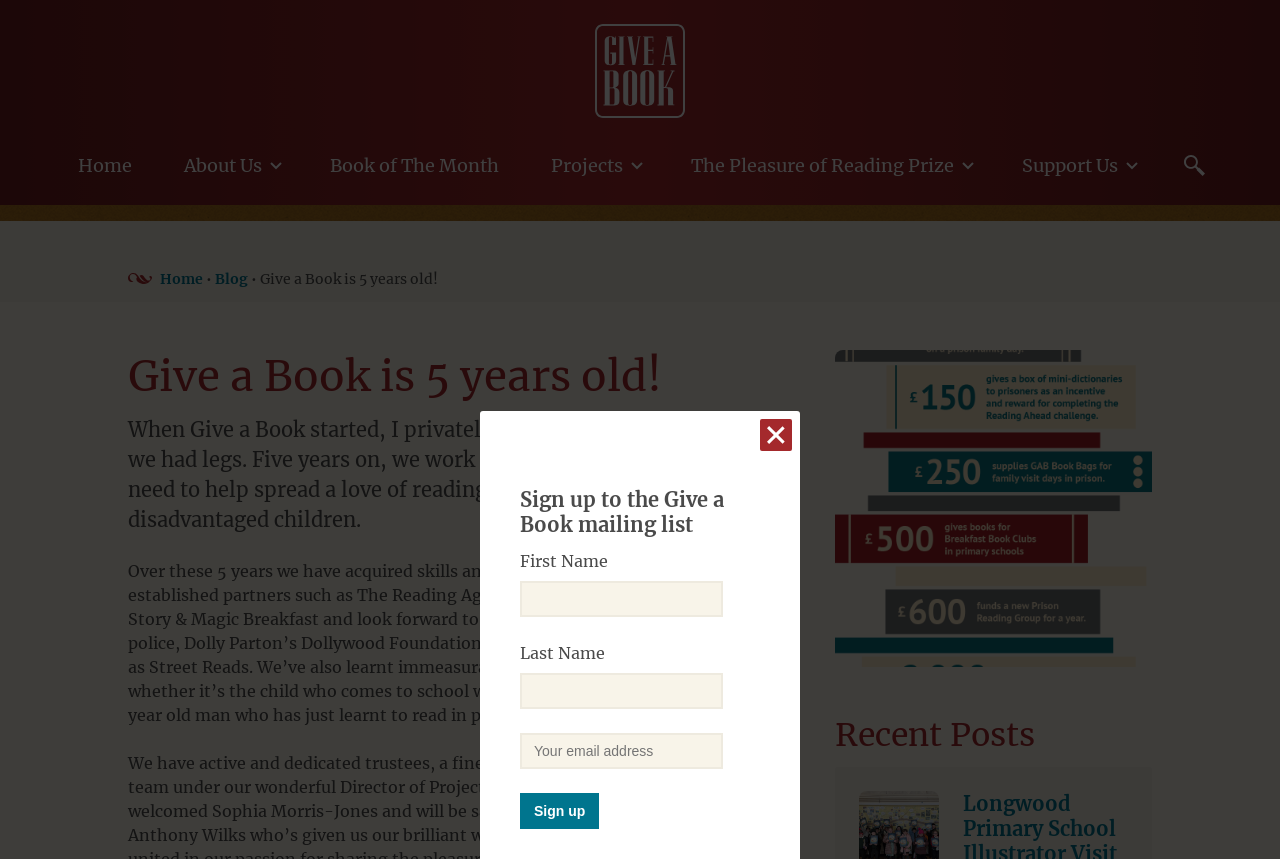Please find and report the primary heading text from the webpage.

Give a Book is 5 years old!